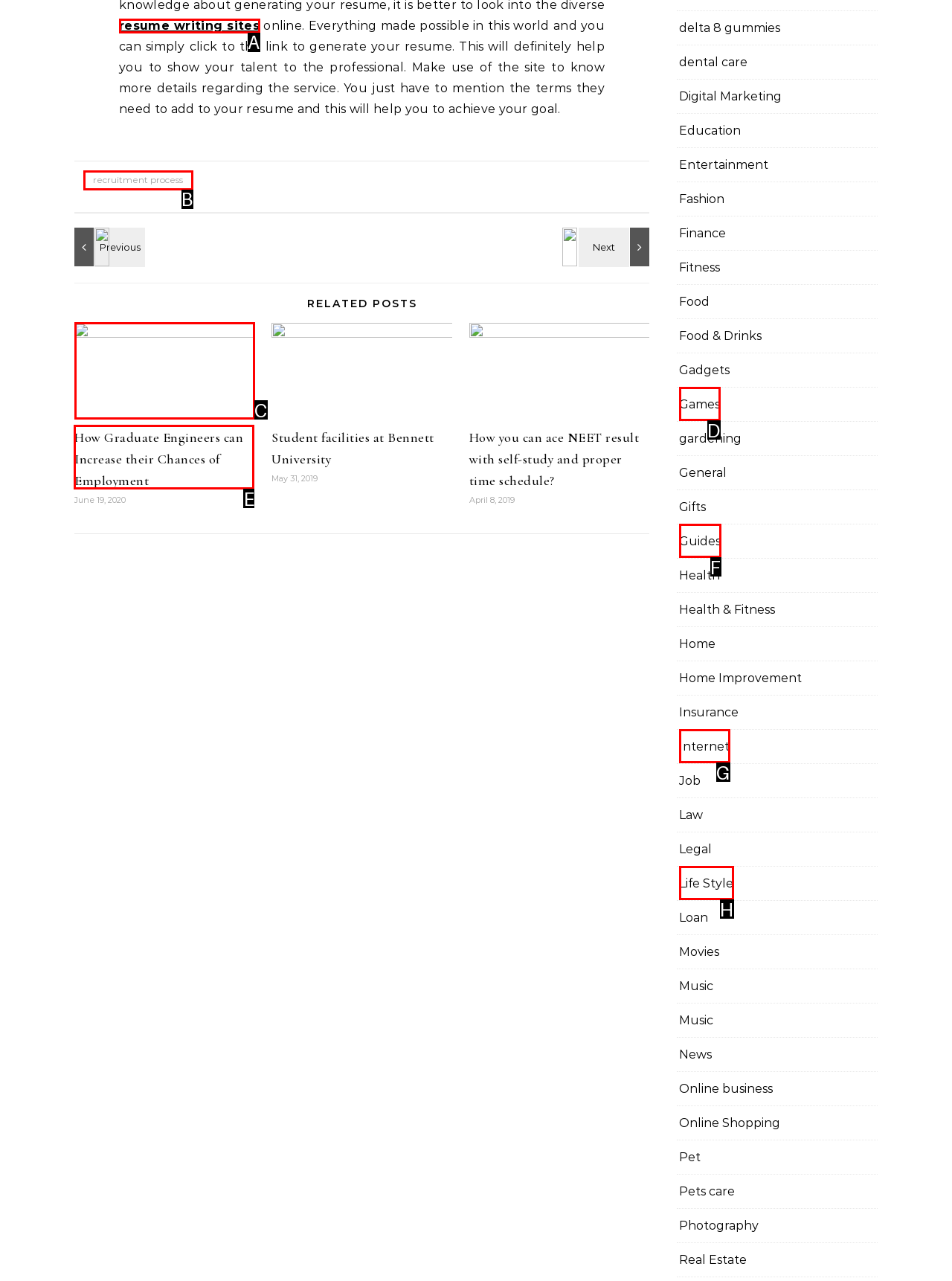Point out the UI element to be clicked for this instruction: Contact us. Provide the answer as the letter of the chosen element.

None